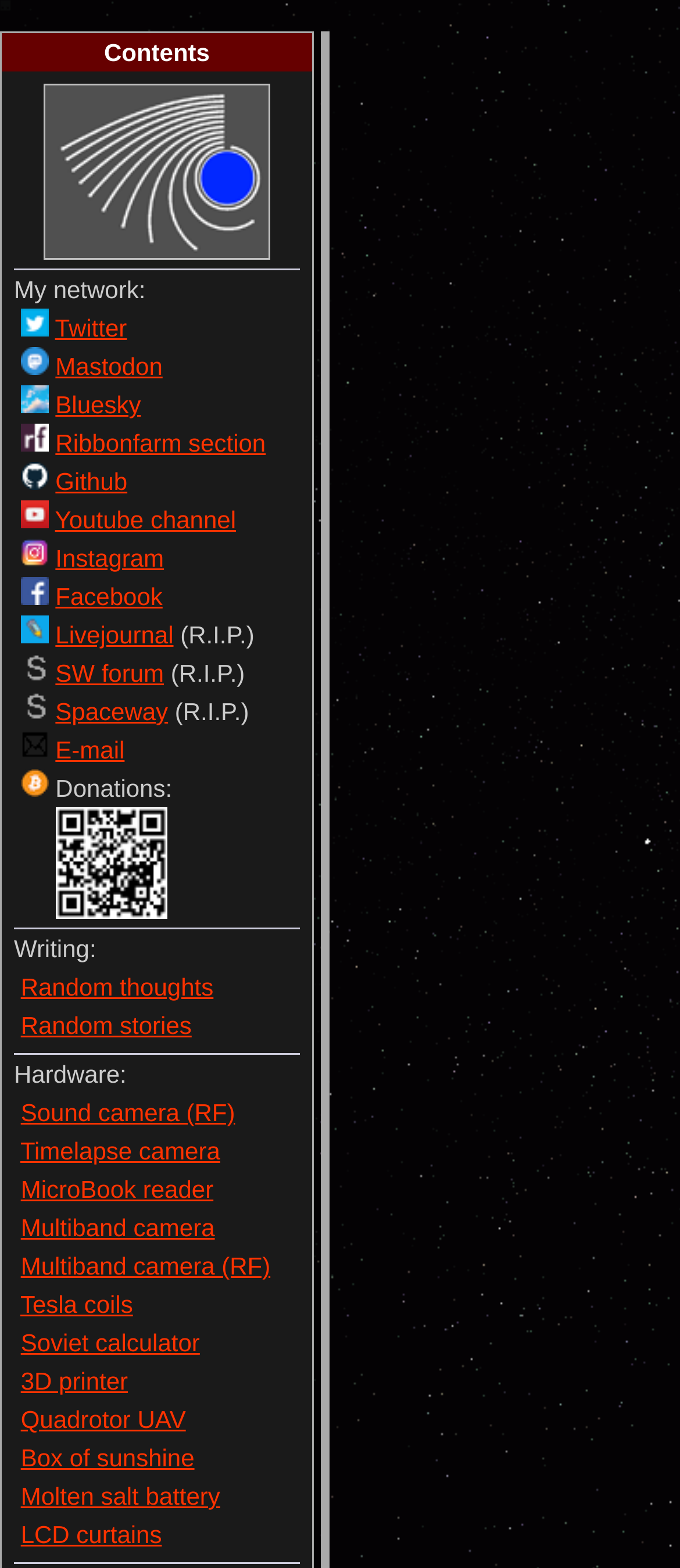Given the webpage screenshot, identify the bounding box of the UI element that matches this description: "Sound camera (RF)".

[0.03, 0.701, 0.346, 0.718]